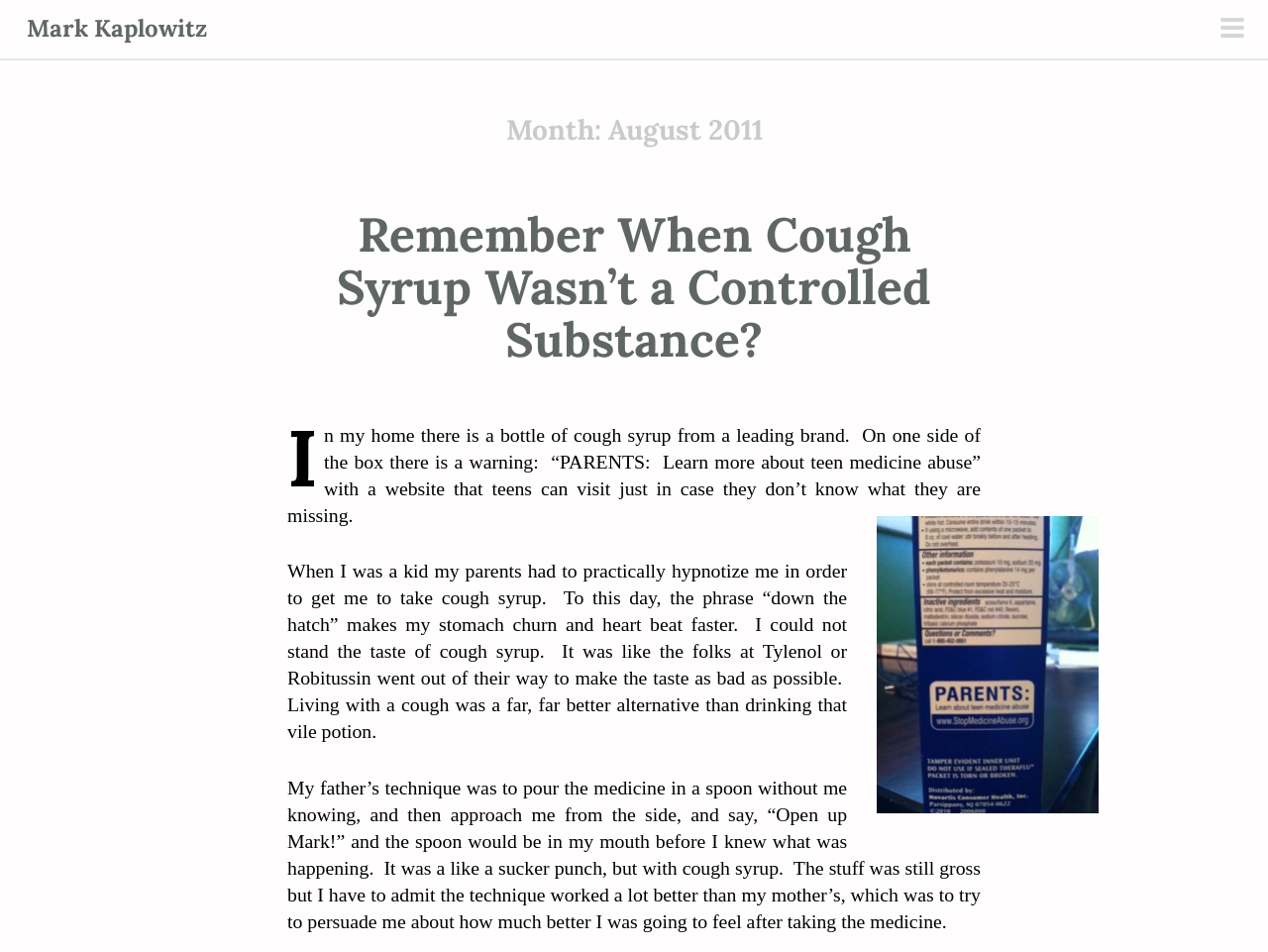What is the purpose of the warning on the cough syrup box?
Offer a detailed and exhaustive answer to the question.

The text mentions a warning on the cough syrup box that says 'PARENTS: Learn more about teen medicine abuse' with a website that teens can visit. This suggests that the purpose of the warning is to educate parents and teens about the potential abuse of cough syrup as a medicine.